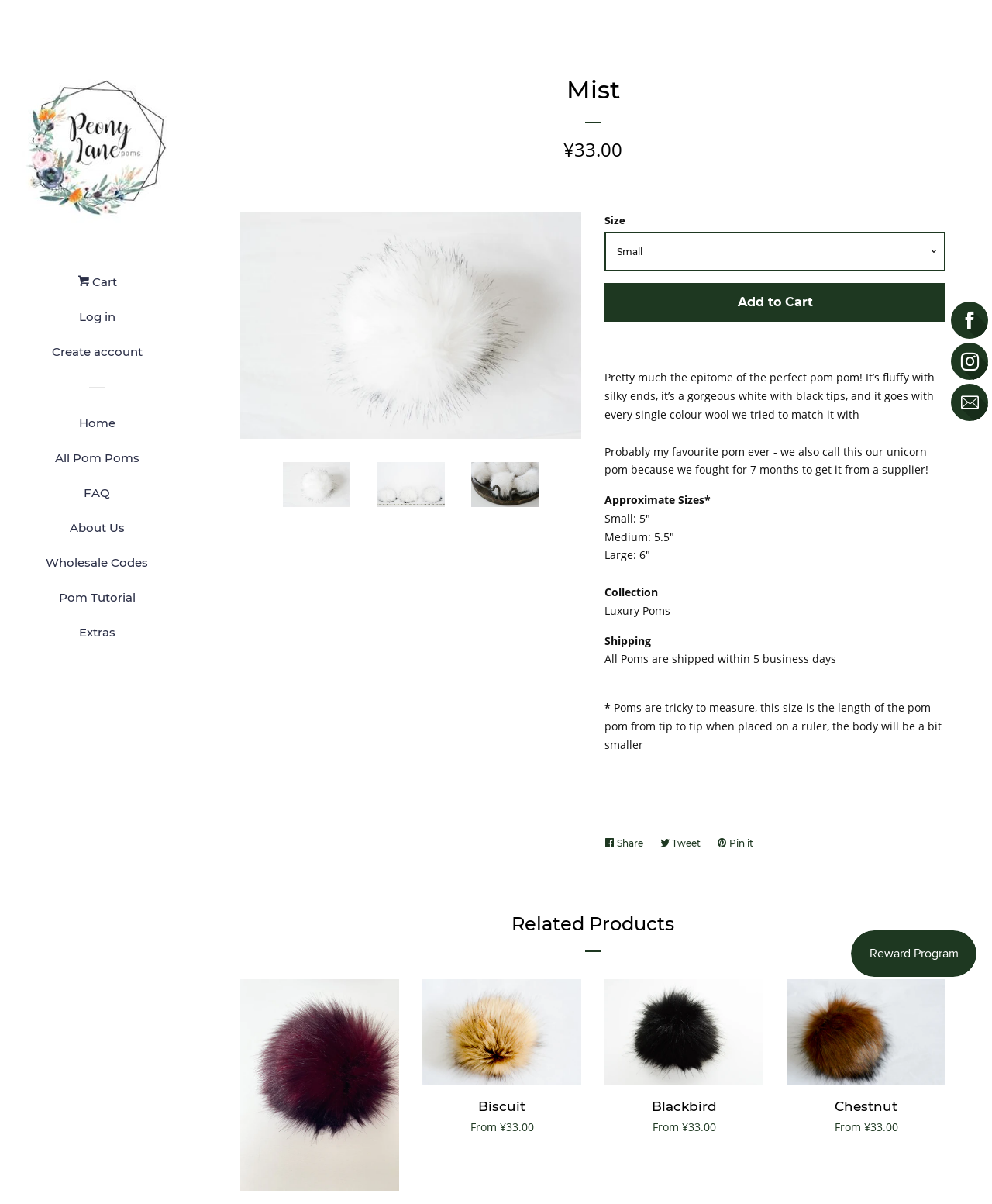Find the bounding box coordinates for the area that should be clicked to accomplish the instruction: "Click the 'Add to Cart' button".

[0.609, 0.235, 0.953, 0.267]